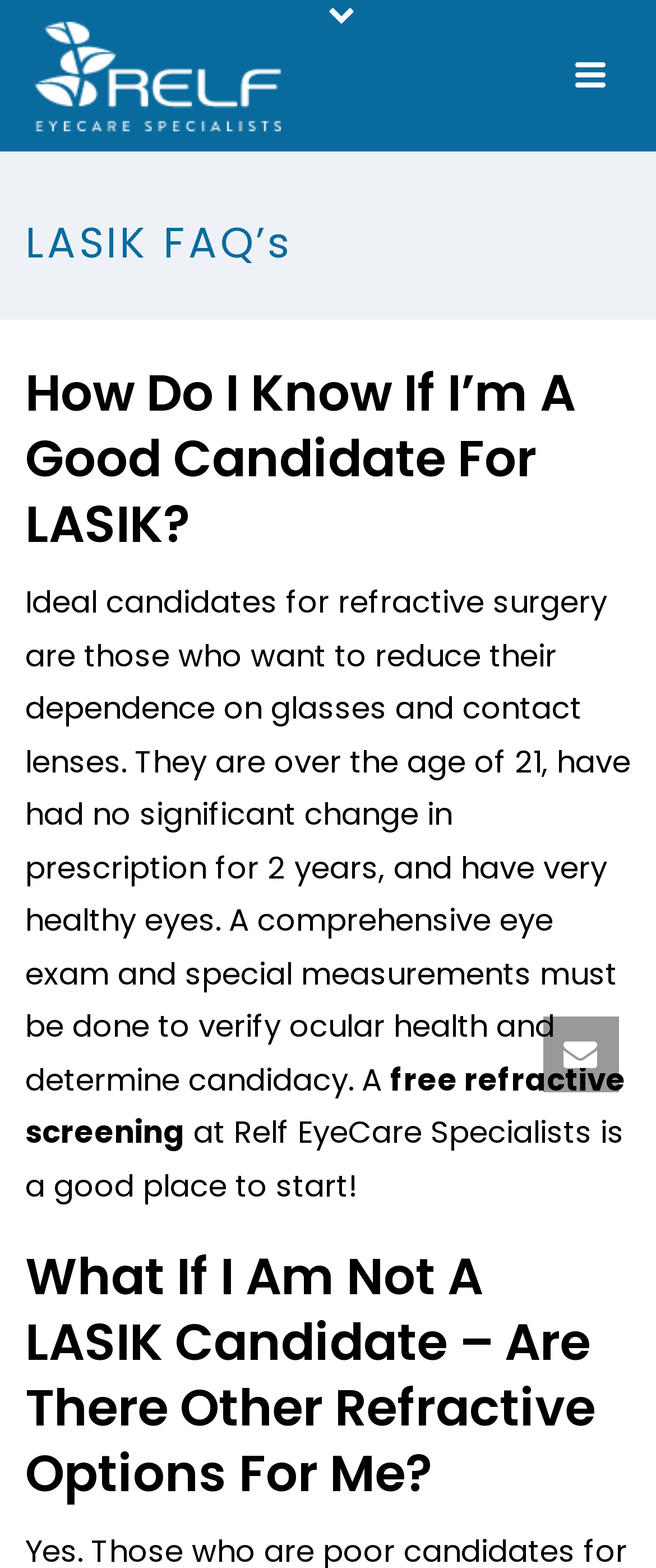What is the age requirement for LASIK candidates?
Please provide a comprehensive answer to the question based on the webpage screenshot.

The webpage states that ideal candidates for refractive surgery are those who are over the age of 21, have had no significant change in prescription for 2 years, and have very healthy eyes.